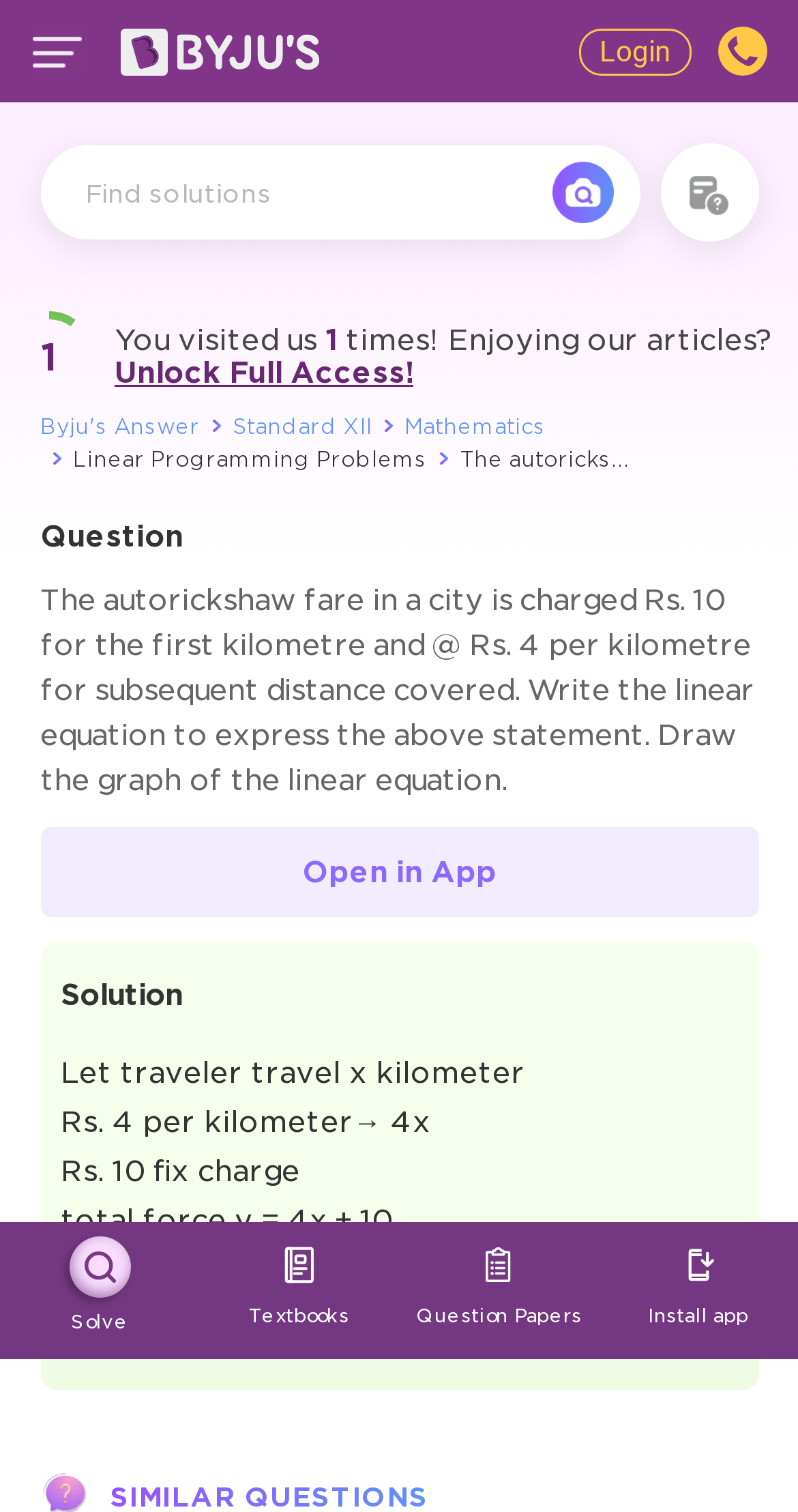What is the fare for the first kilometer?
Observe the image and answer the question with a one-word or short phrase response.

Rs. 10